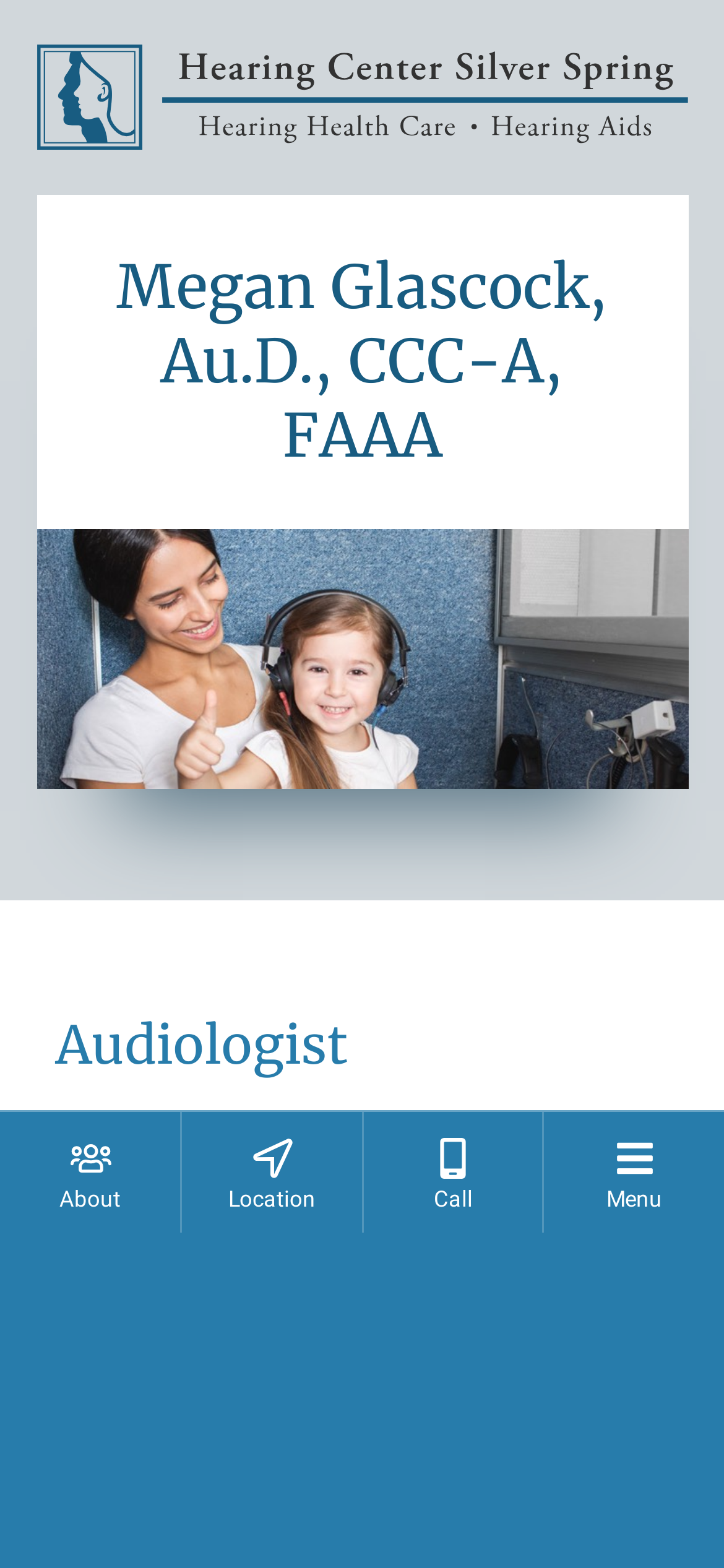Based on the element description: "Consumers Checkbook", identify the bounding box coordinates for this UI element. The coordinates must be four float numbers between 0 and 1, listed as [left, top, right, bottom].

[0.103, 0.916, 0.897, 0.976]